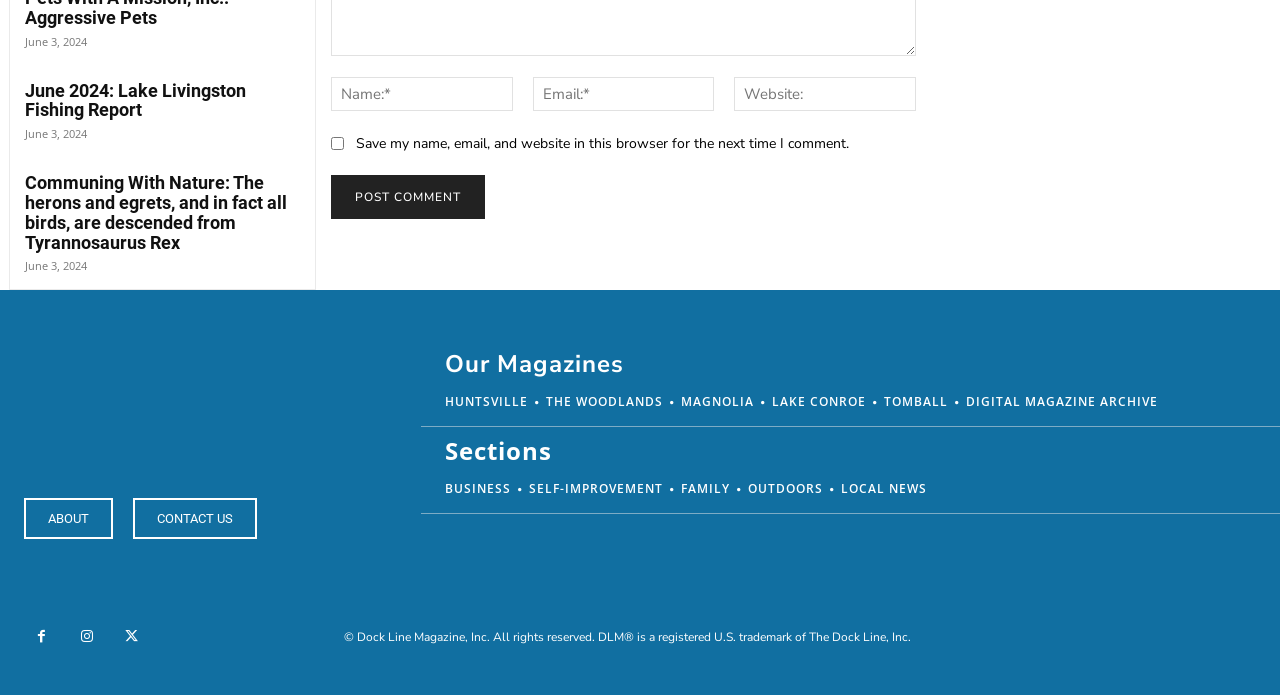Given the webpage screenshot, identify the bounding box of the UI element that matches this description: "name="submit" value="Post Comment"".

[0.259, 0.252, 0.379, 0.316]